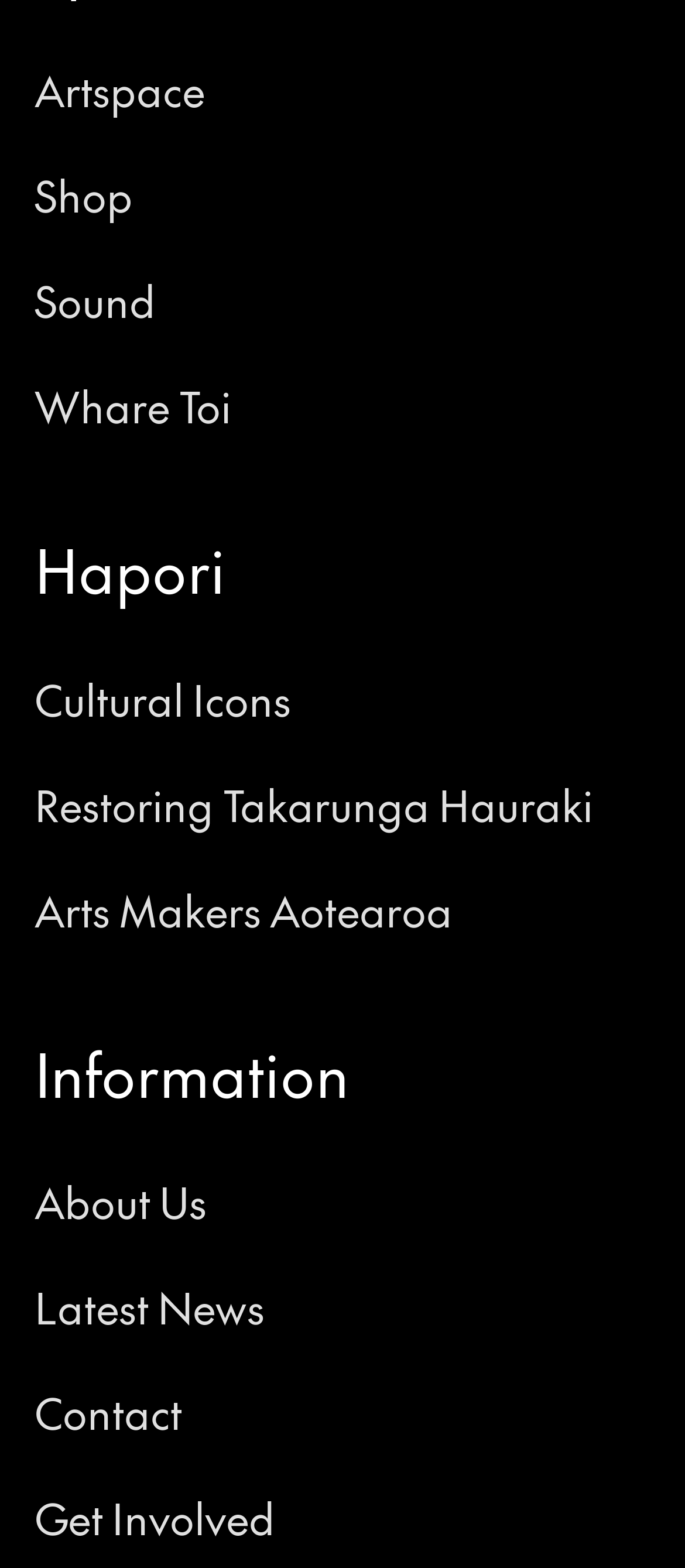Determine the bounding box of the UI element mentioned here: "Arts Makers Aotearoa". The coordinates must be in the format [left, top, right, bottom] with values ranging from 0 to 1.

[0.05, 0.561, 0.66, 0.599]